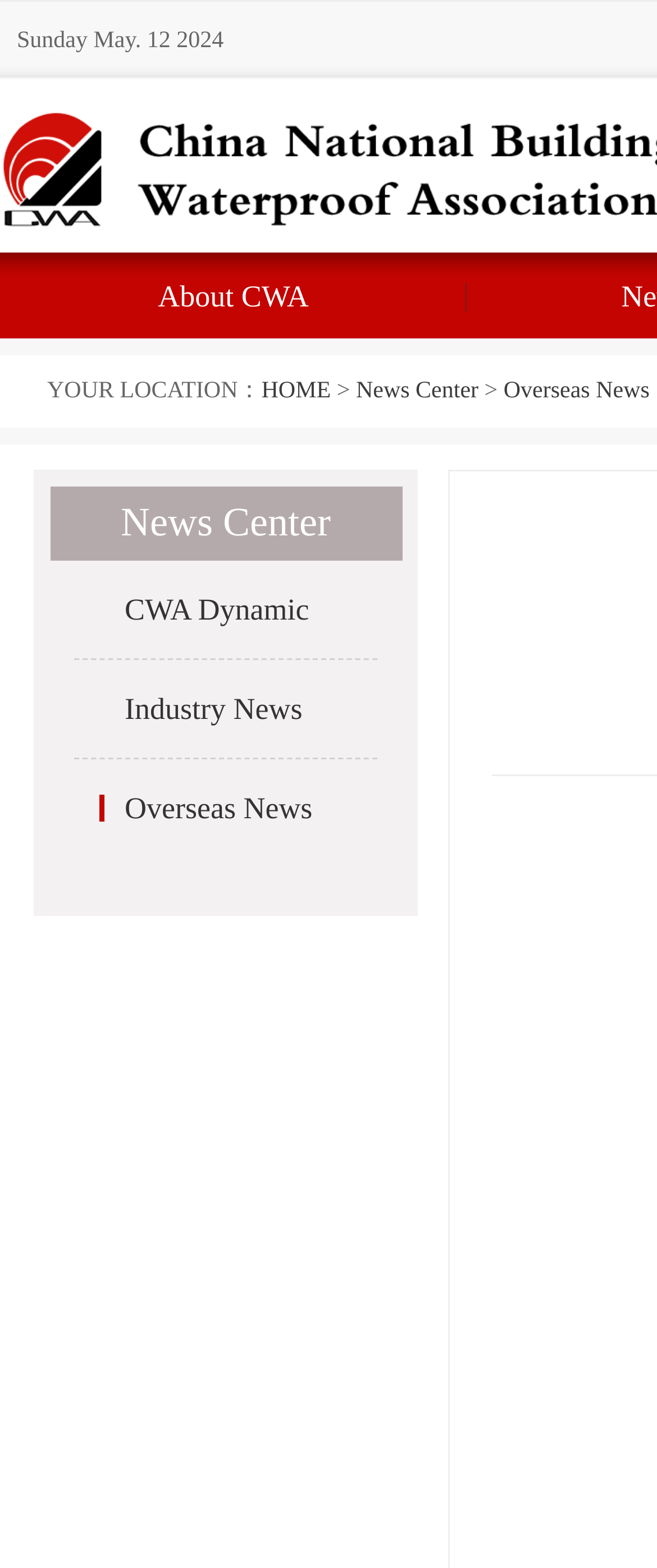Please find the bounding box coordinates (top-left x, top-left y, bottom-right x, bottom-right y) in the screenshot for the UI element described as follows: image editing

None